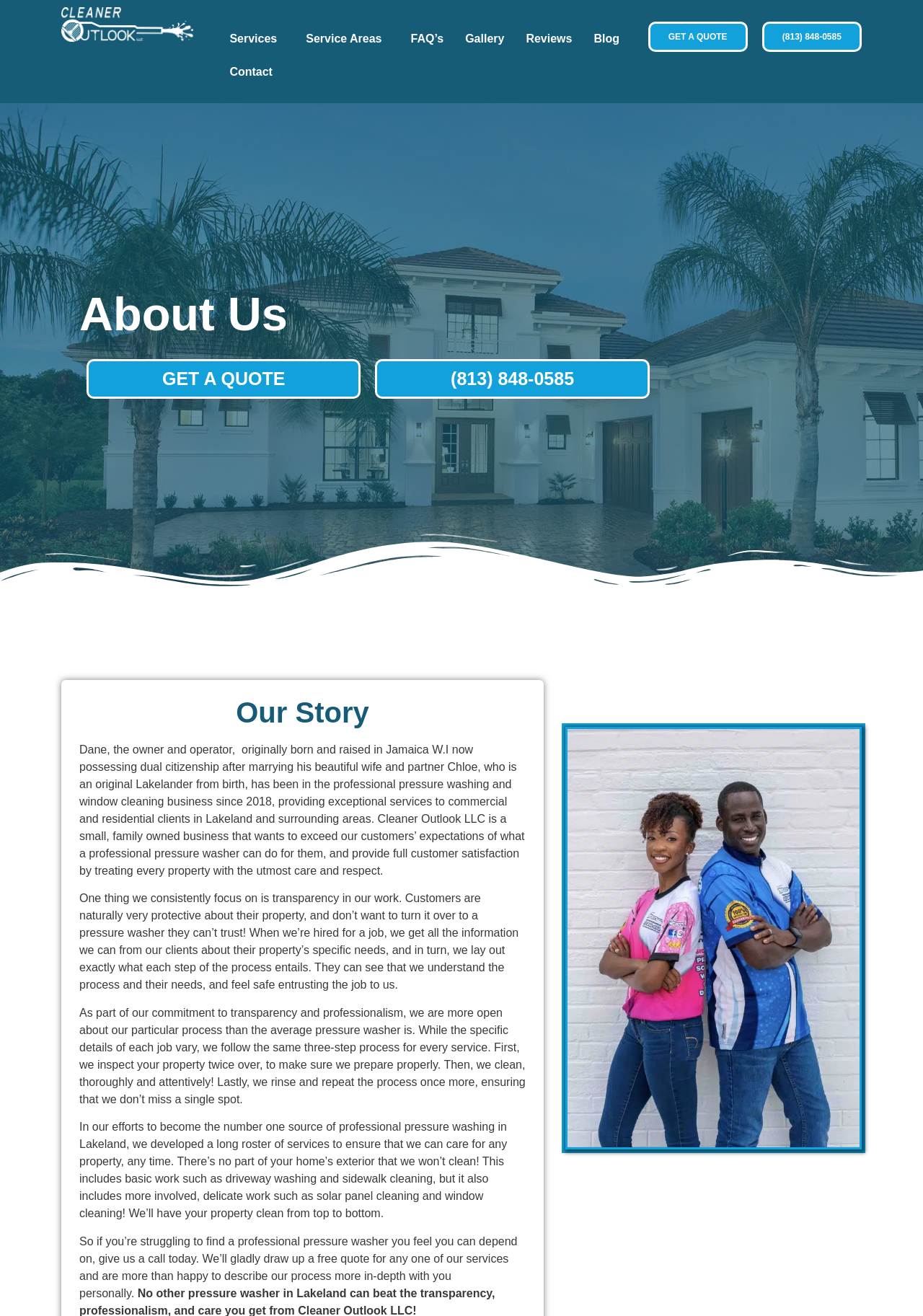Can you specify the bounding box coordinates for the region that should be clicked to fulfill this instruction: "Click the 'GET A QUOTE' button".

[0.702, 0.016, 0.81, 0.039]